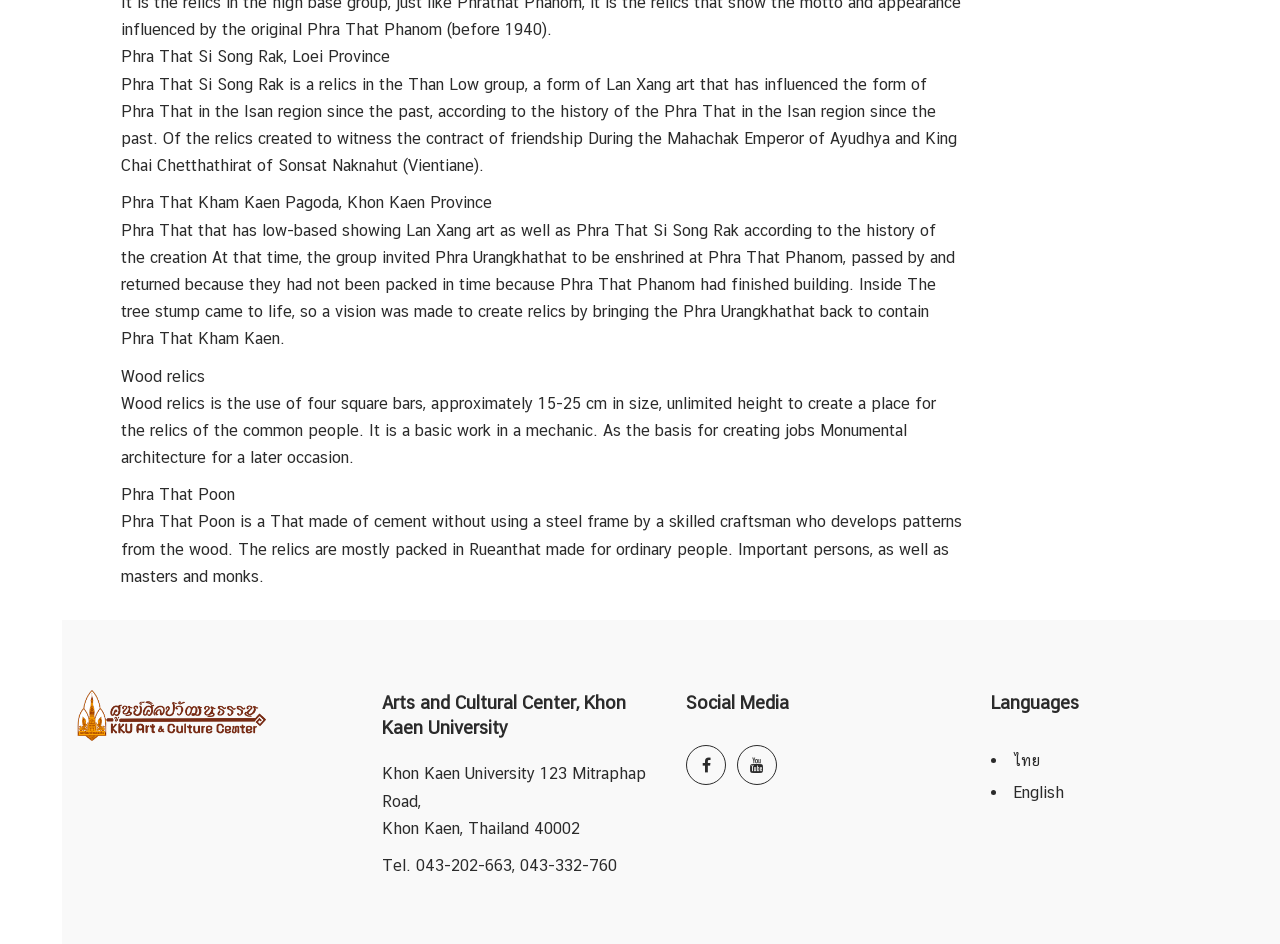Locate the UI element described by alt="ศูนย์ศิลปวัฒนธรรม มหาวิทยาลัยขอนแก่น" and provide its bounding box coordinates. Use the format (top-left x, top-left y, bottom-right x, bottom-right y) with all values as floating point numbers between 0 and 1.

[0.06, 0.731, 0.208, 0.794]